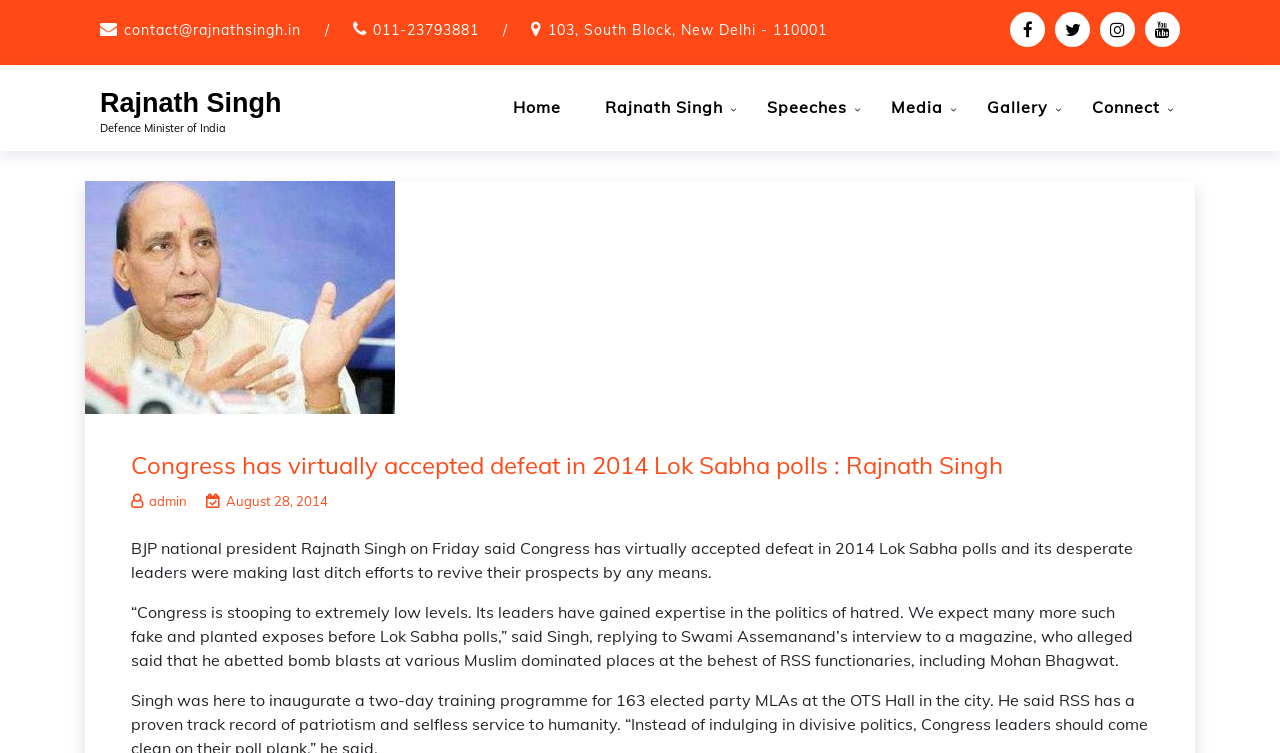Mark the bounding box of the element that matches the following description: "Firestorm VR Mod 6.6.17".

None